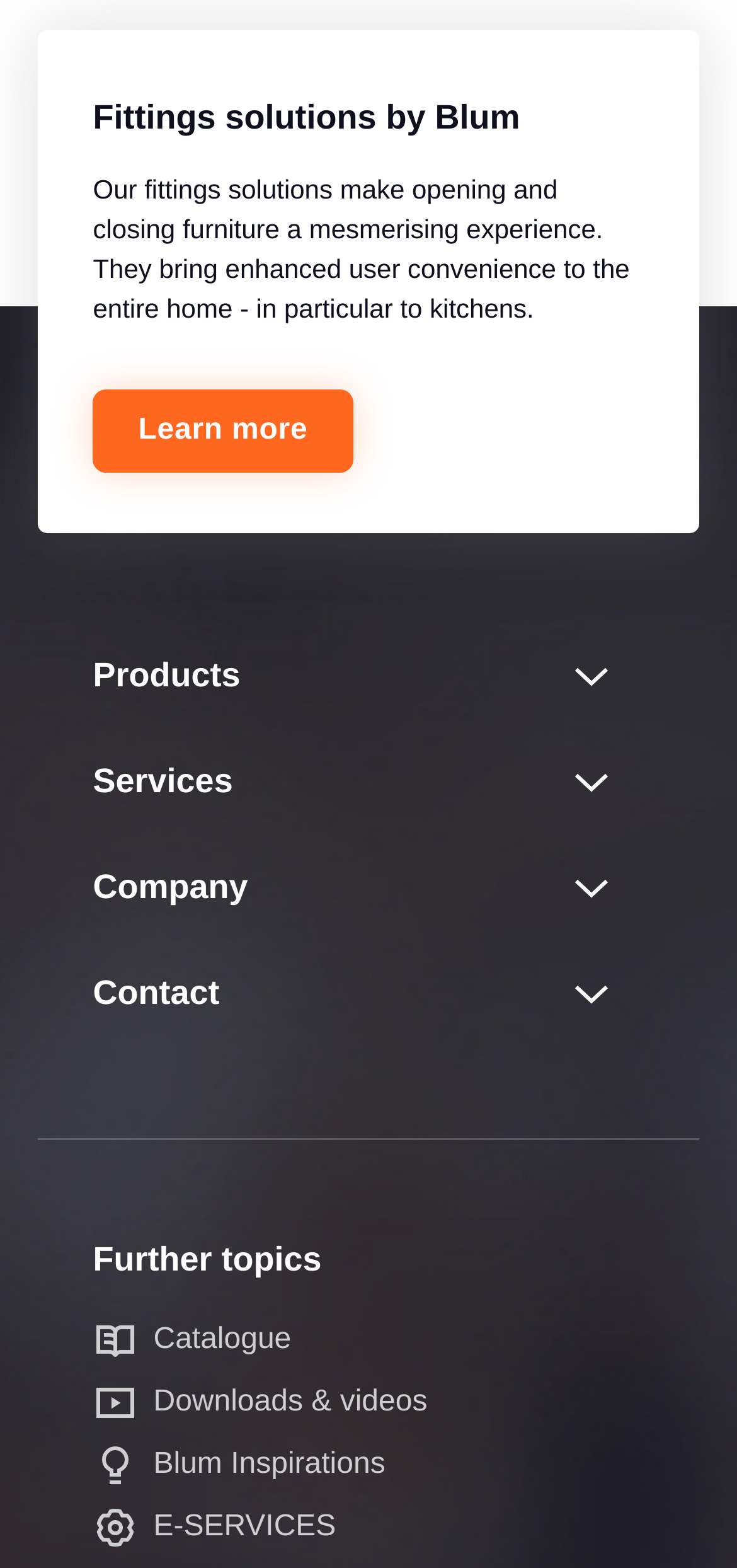What is the purpose of the 'Services' button?
Please provide a single word or phrase based on the screenshot.

To access services offered by Blum